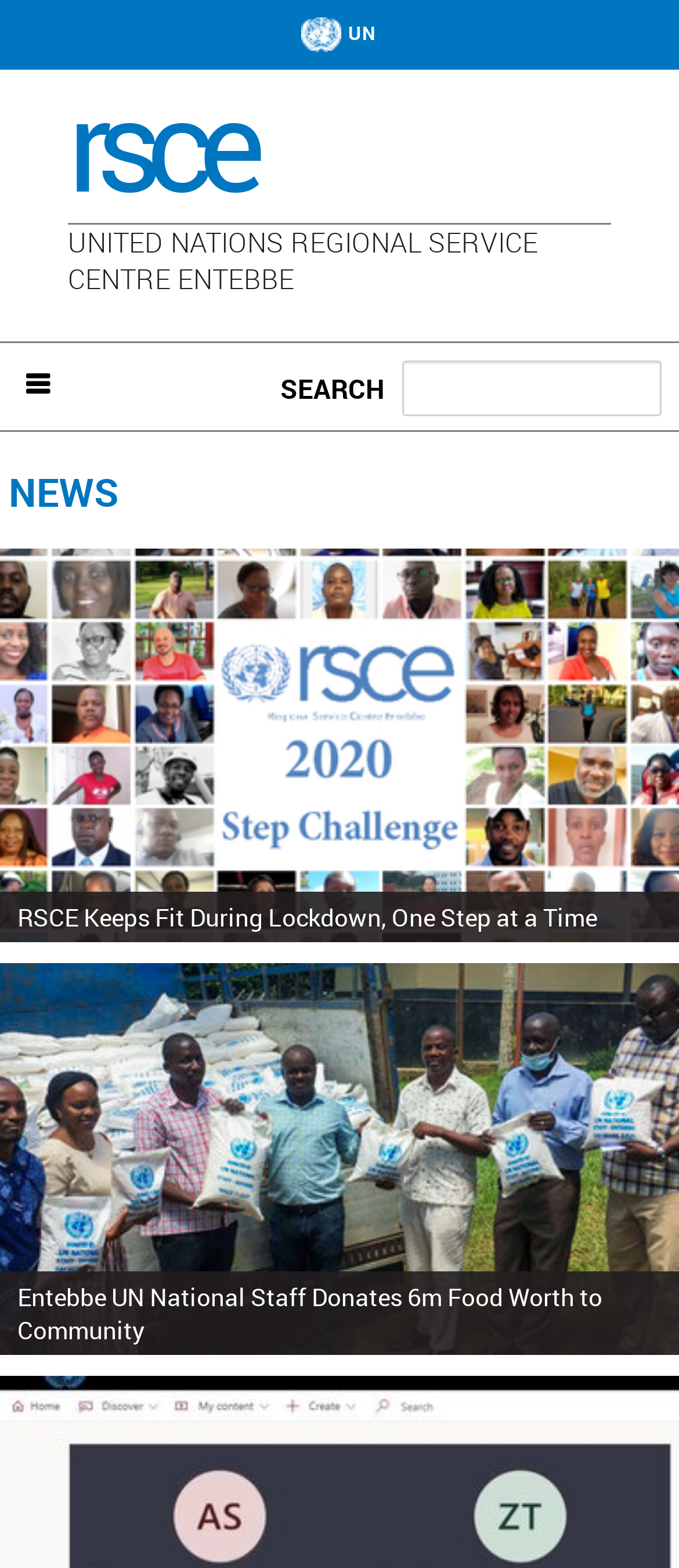Can you determine the bounding box coordinates of the area that needs to be clicked to fulfill the following instruction: "Search for something"?

[0.592, 0.229, 0.974, 0.265]